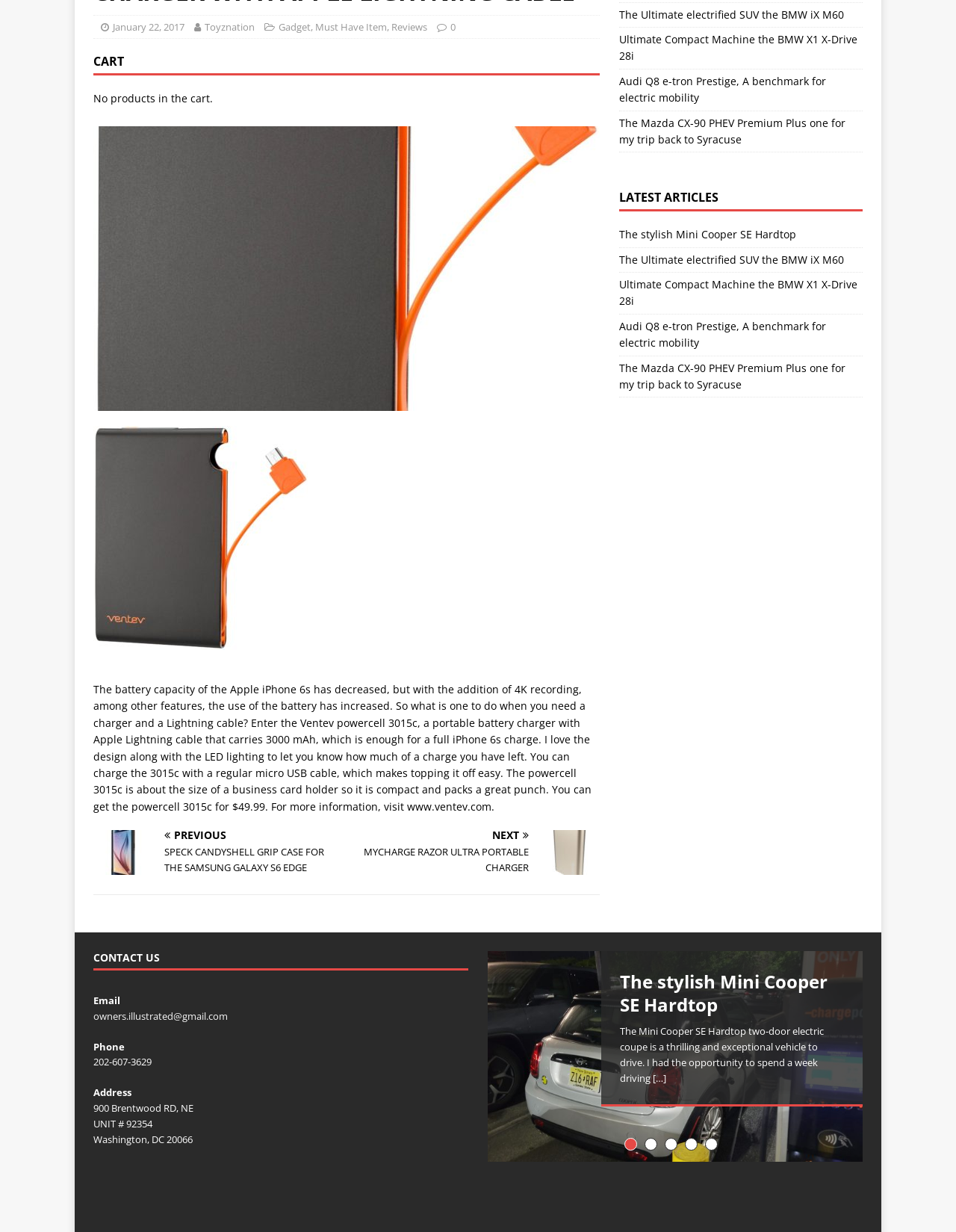Predict the bounding box coordinates of the UI element that matches this description: "owners.illustrated@gmail.com". The coordinates should be in the format [left, top, right, bottom] with each value between 0 and 1.

[0.098, 0.819, 0.238, 0.83]